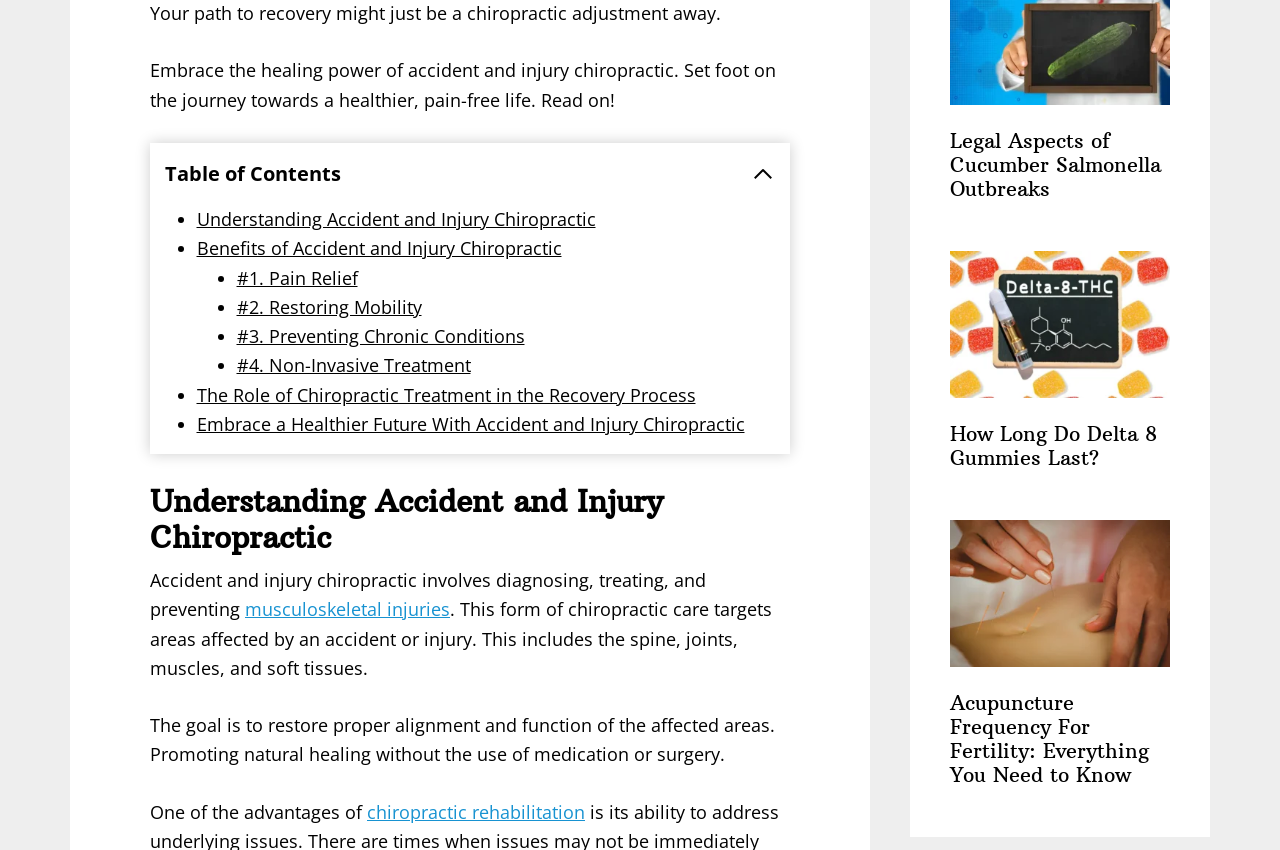Please provide a one-word or phrase answer to the question: 
What is the topic of the second article on the right side of the webpage?

Cucumber Salmonella Outbreaks